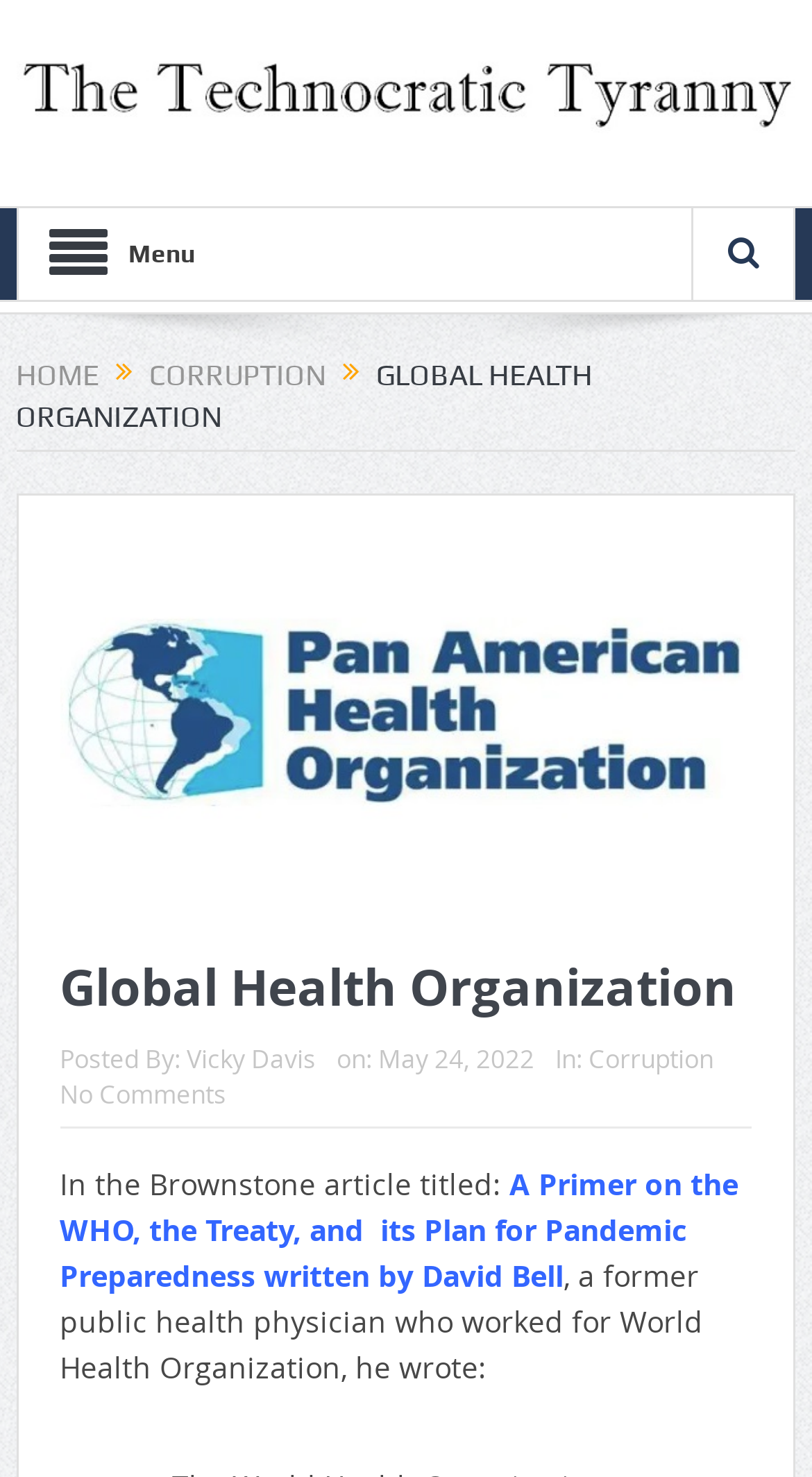Pinpoint the bounding box coordinates for the area that should be clicked to perform the following instruction: "Check the comments section".

[0.074, 0.729, 0.279, 0.751]